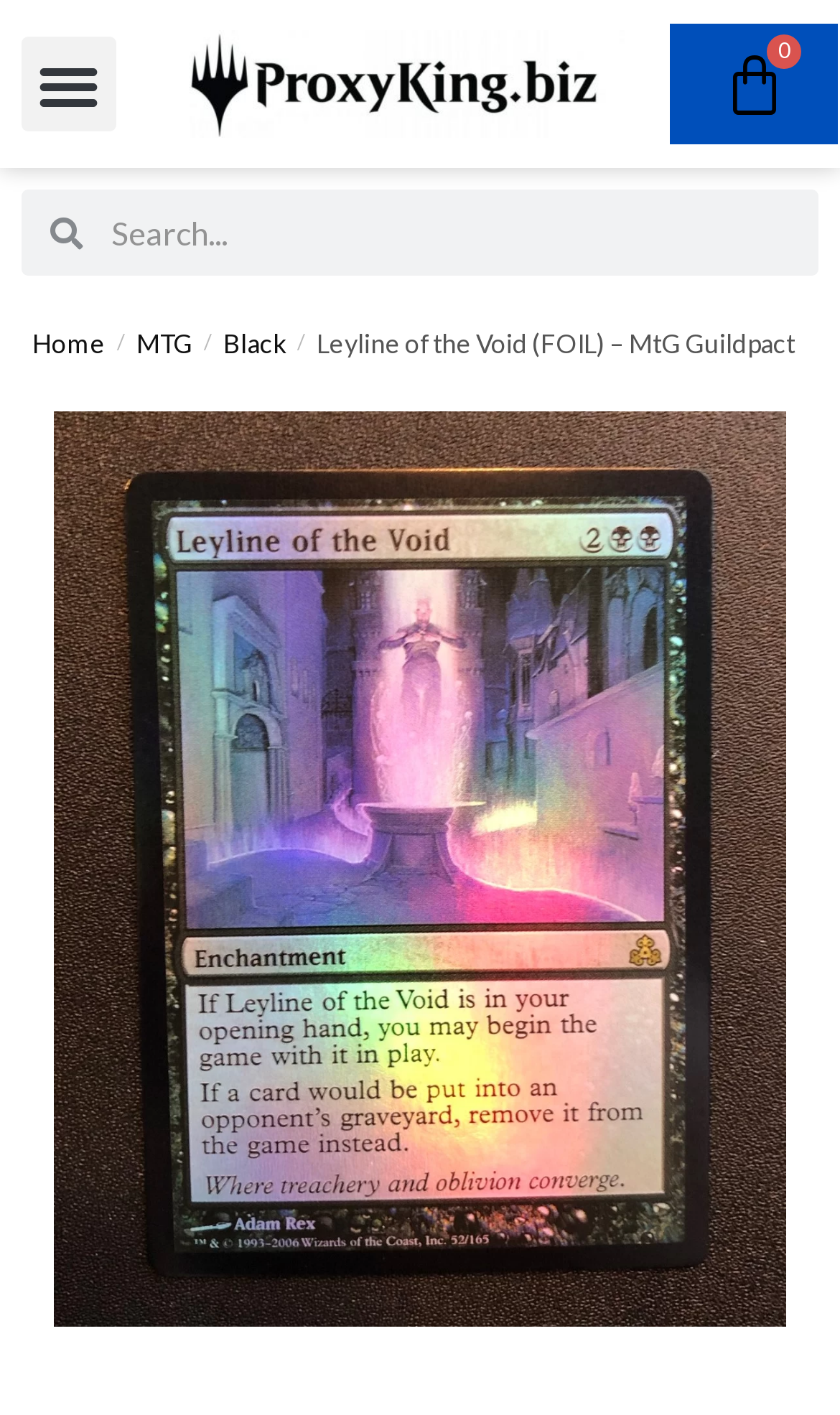What is the navigation path?
Based on the screenshot, respond with a single word or phrase.

Home > MTG > Black > Leyline of the Void (FOIL) – MtG Guildpact